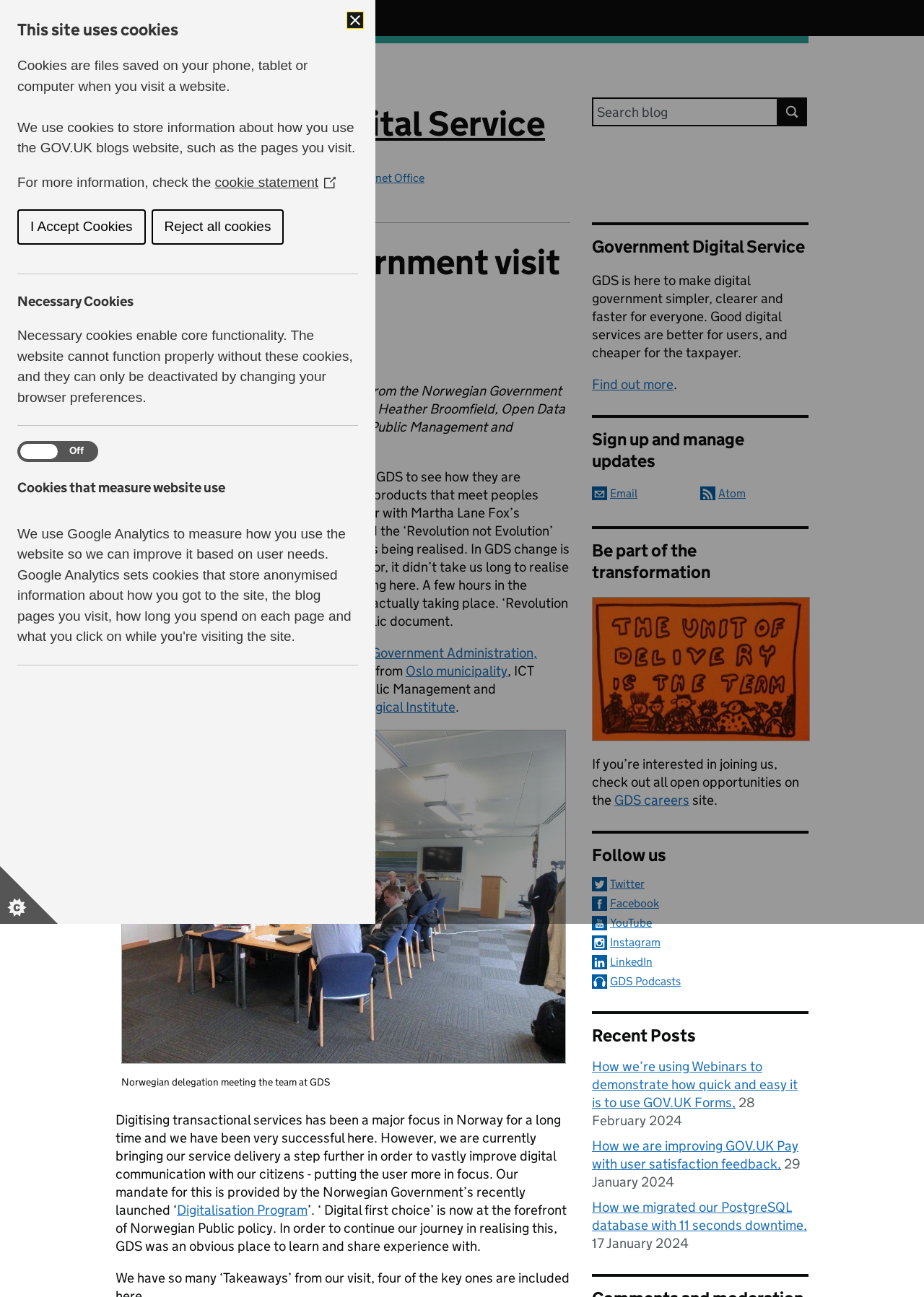Refer to the image and answer the question with as much detail as possible: What is the purpose of the Norwegian Government's visit to GDS?

The purpose of the Norwegian Government's visit to GDS can be inferred from the text, which states that they wanted to learn and share experience with GDS in order to continue their journey in realising their digital goals.